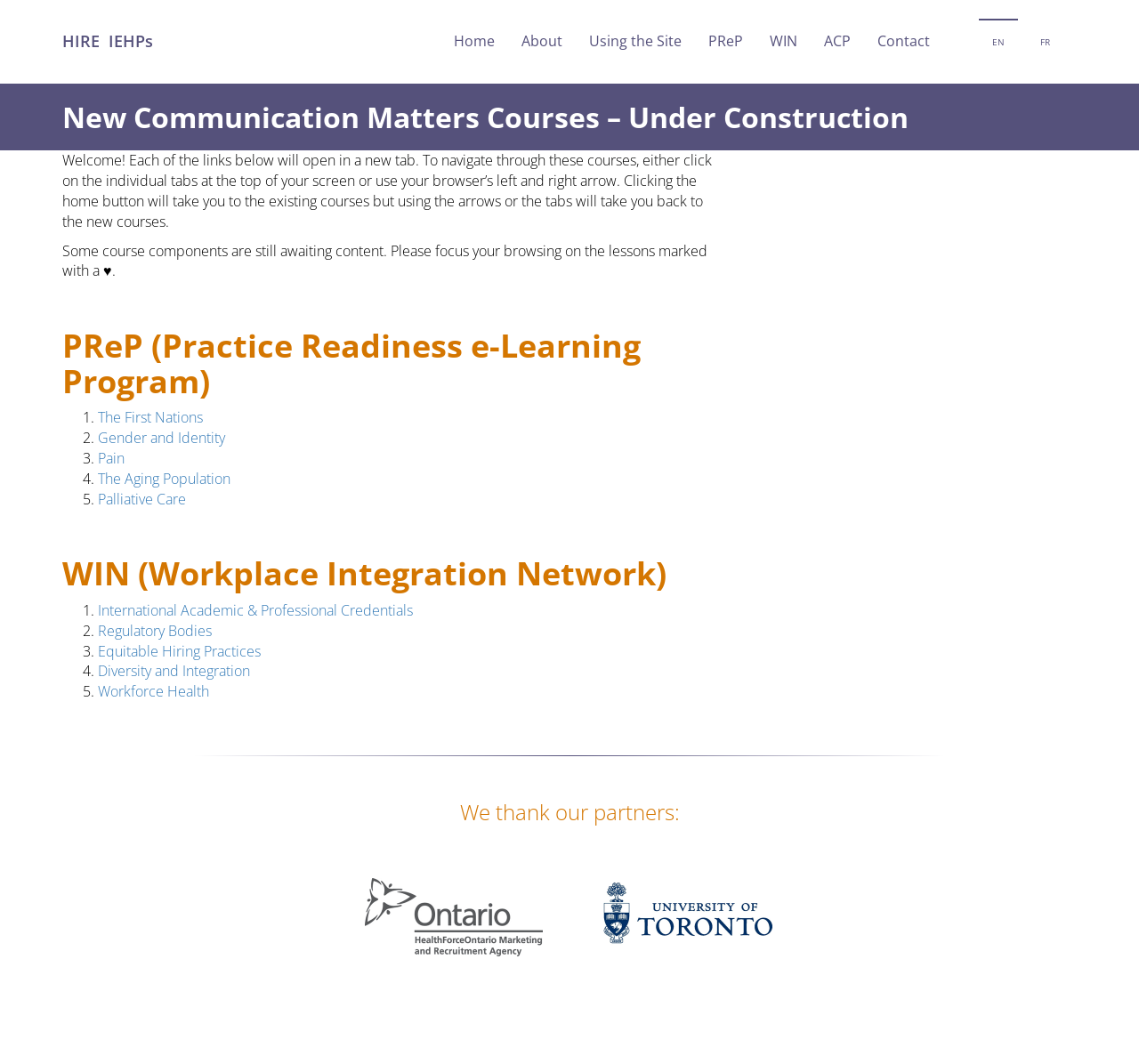Find and specify the bounding box coordinates that correspond to the clickable region for the instruction: "Select the EN language option".

[0.859, 0.018, 0.894, 0.061]